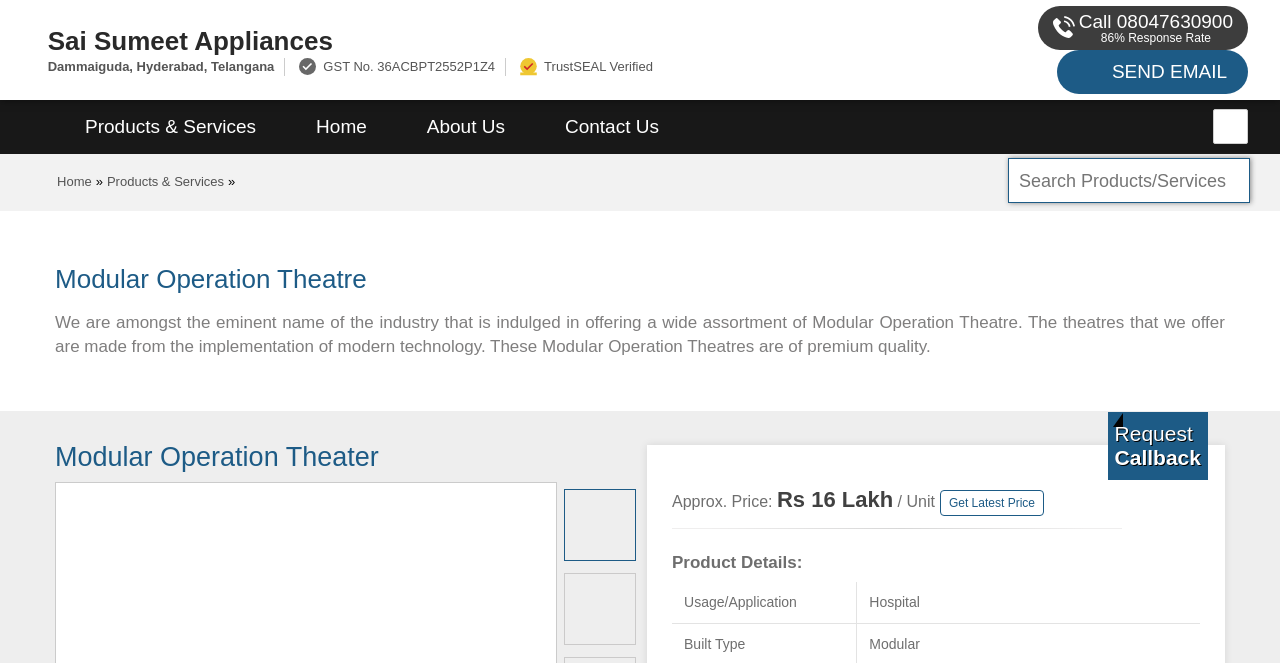Analyze the image and provide a detailed answer to the question: What is the price of the Modular Operation Theatre?

The price of the Modular Operation Theatre can be found in the product details section, where it is written as 'Approx. Price: Rs 16 Lakh / Unit'.